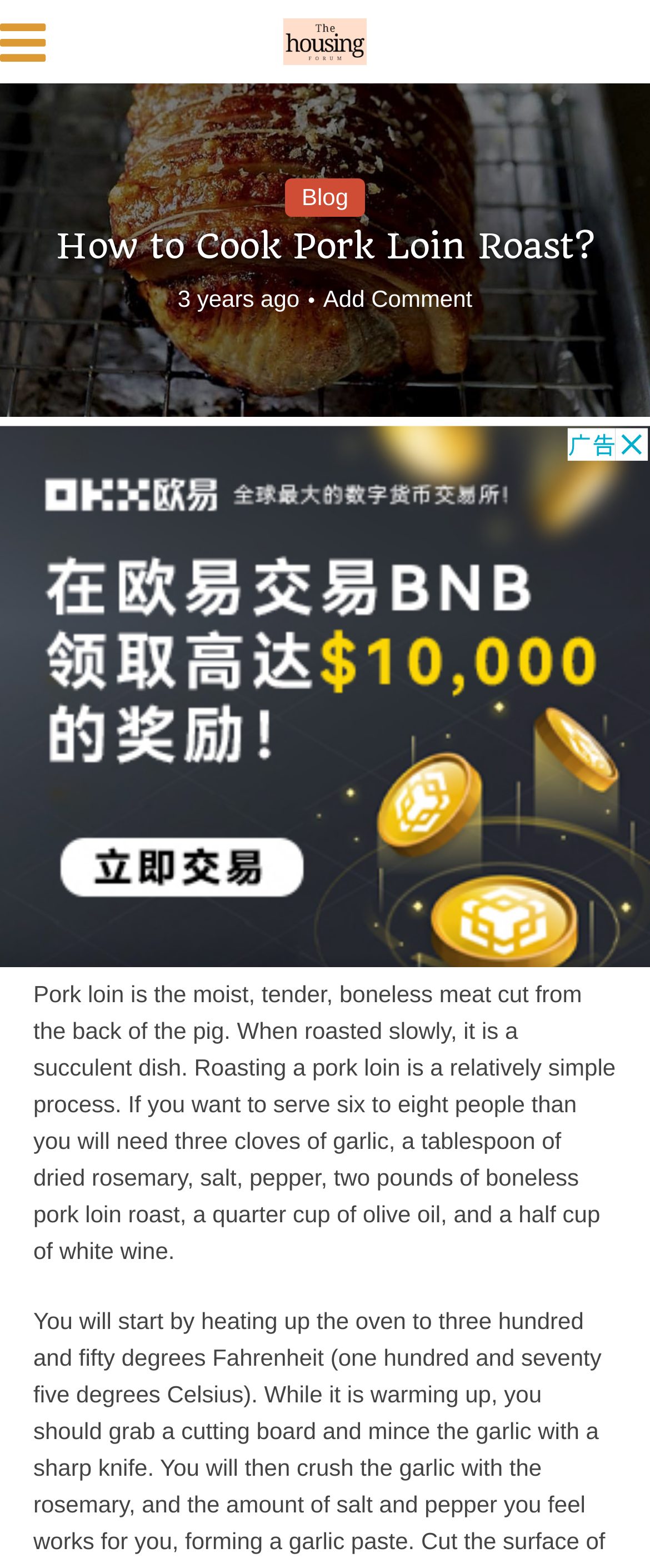Please identify the primary heading of the webpage and give its text content.

How to Cook Pork Loin Roast?